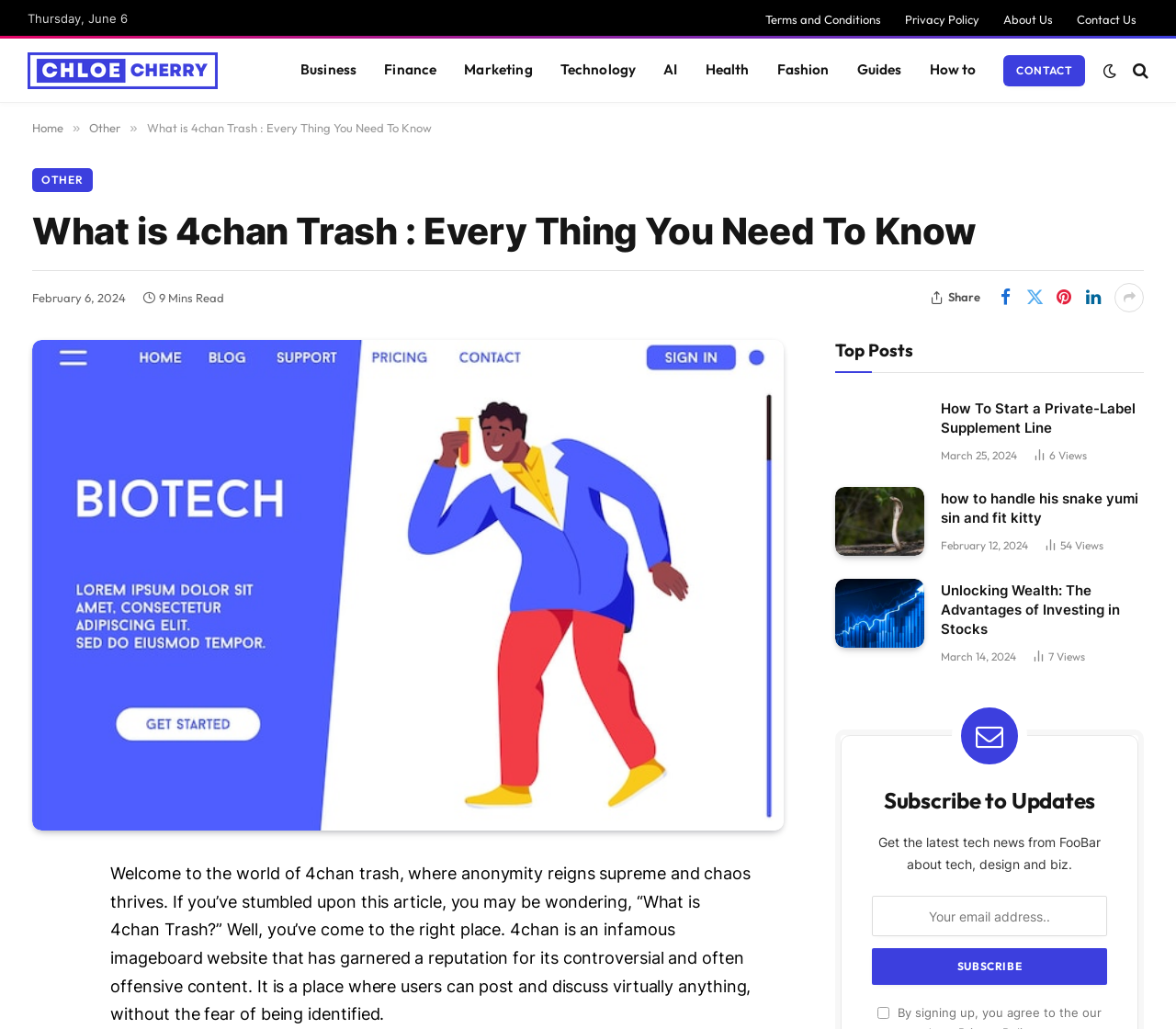What is the date of the article 'How To Start a Private-Label Supplement Line'? Examine the screenshot and reply using just one word or a brief phrase.

March 25, 2024